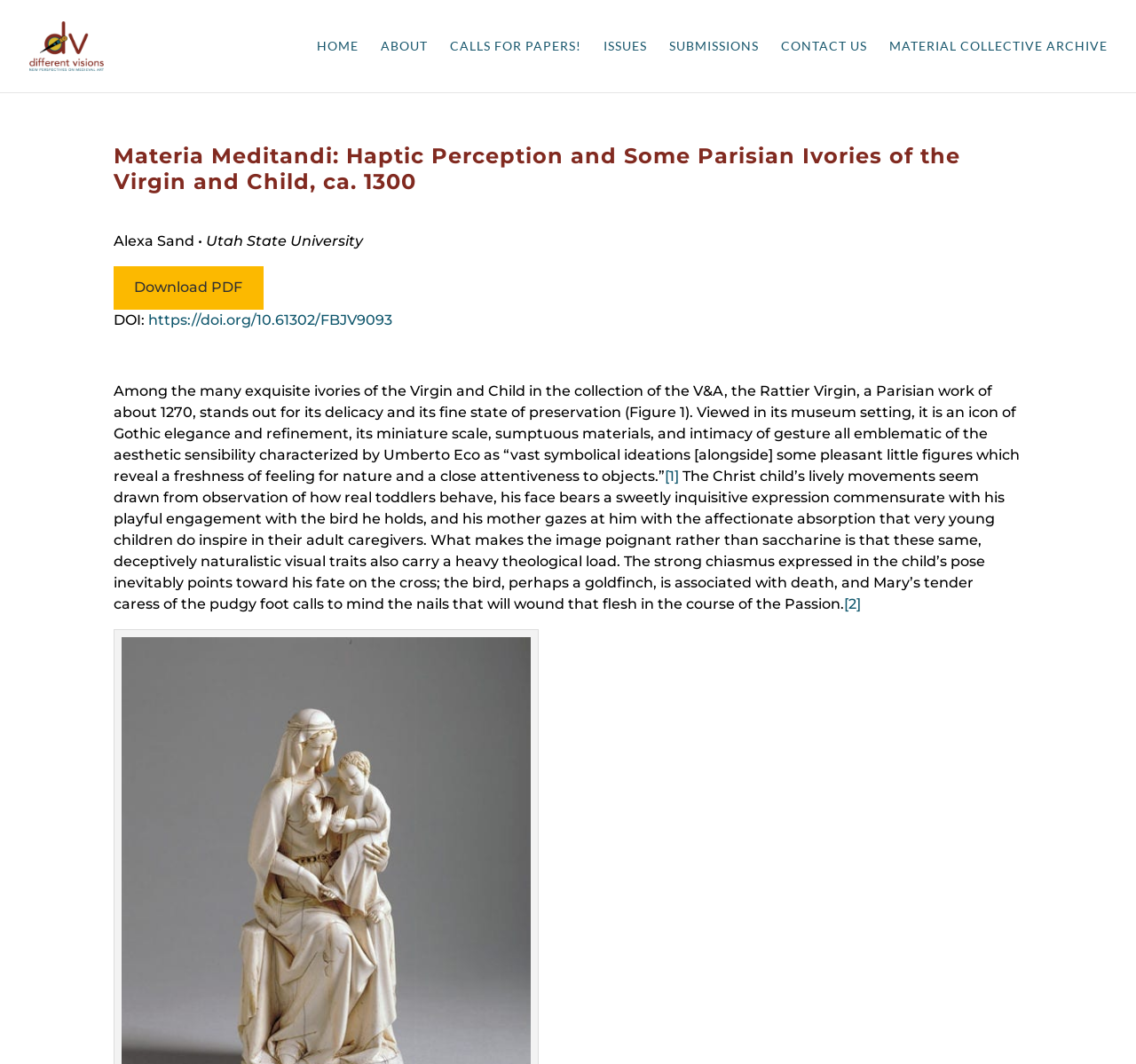Specify the bounding box coordinates of the area to click in order to execute this command: 'Click on the '[2]' button'. The coordinates should consist of four float numbers ranging from 0 to 1, and should be formatted as [left, top, right, bottom].

[0.743, 0.56, 0.758, 0.575]